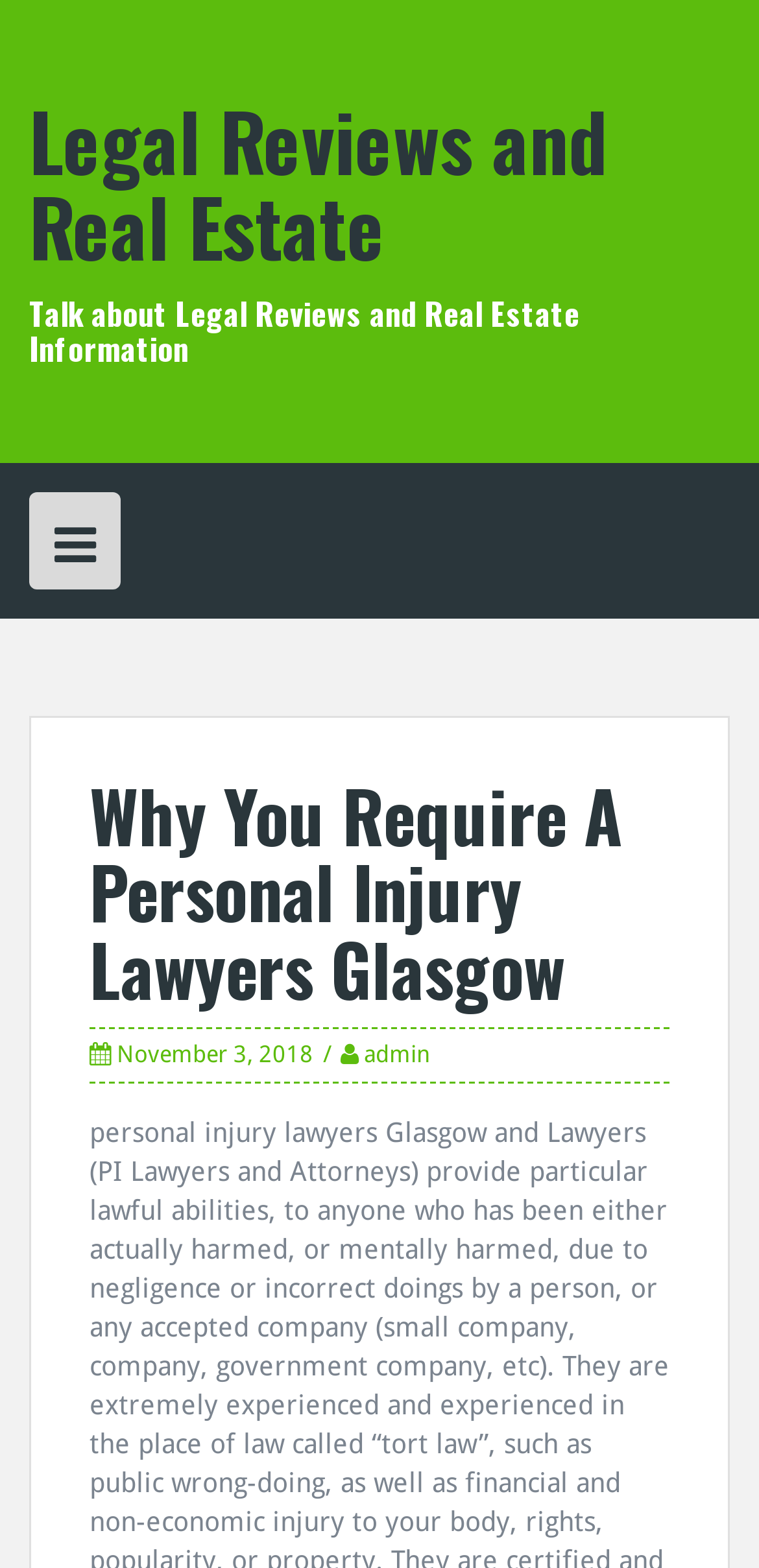How many sections are there on the webpage?
Refer to the screenshot and answer in one word or phrase.

2